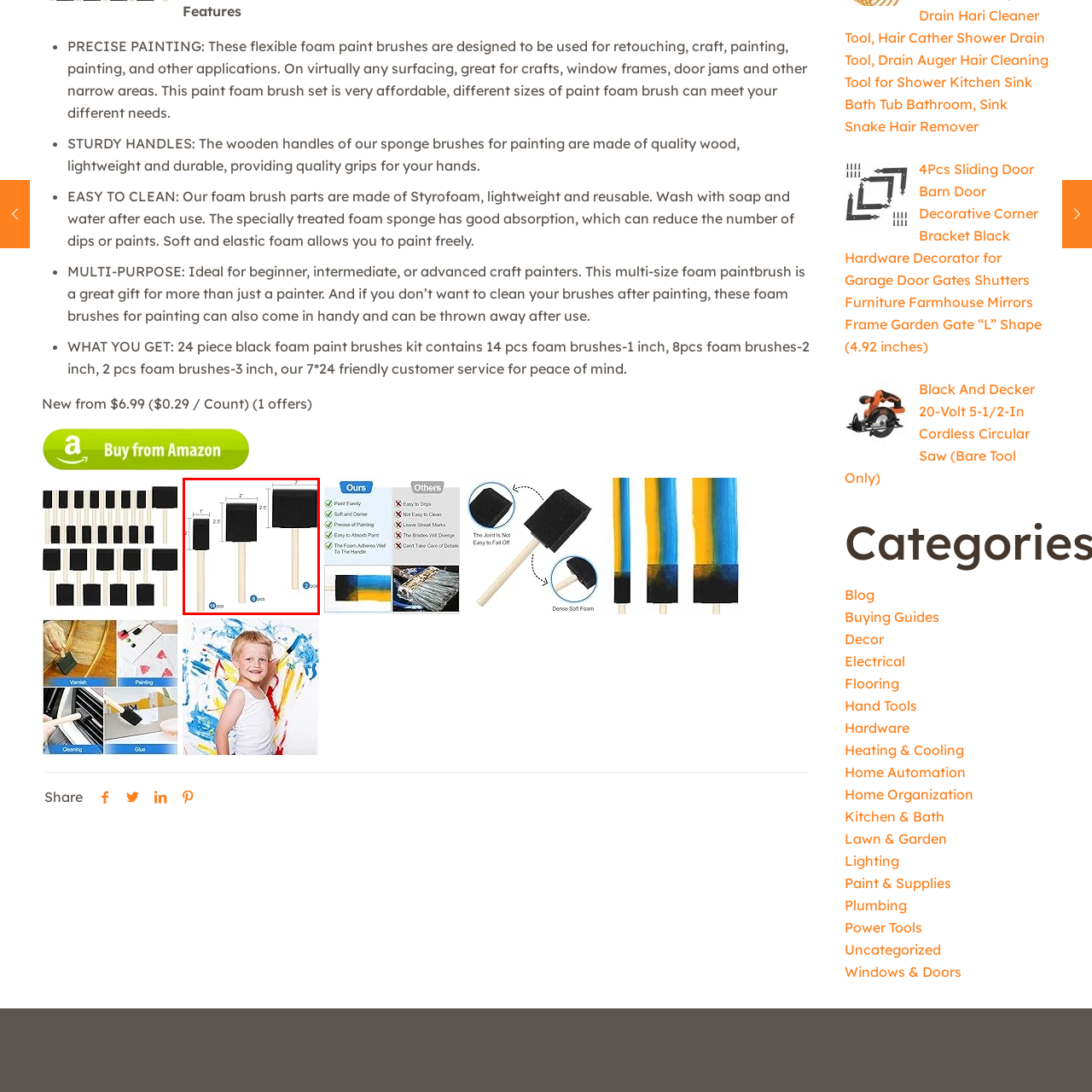Check the image highlighted in red, What is the length of the 3 inch brush?
 Please answer in a single word or phrase.

3 inches